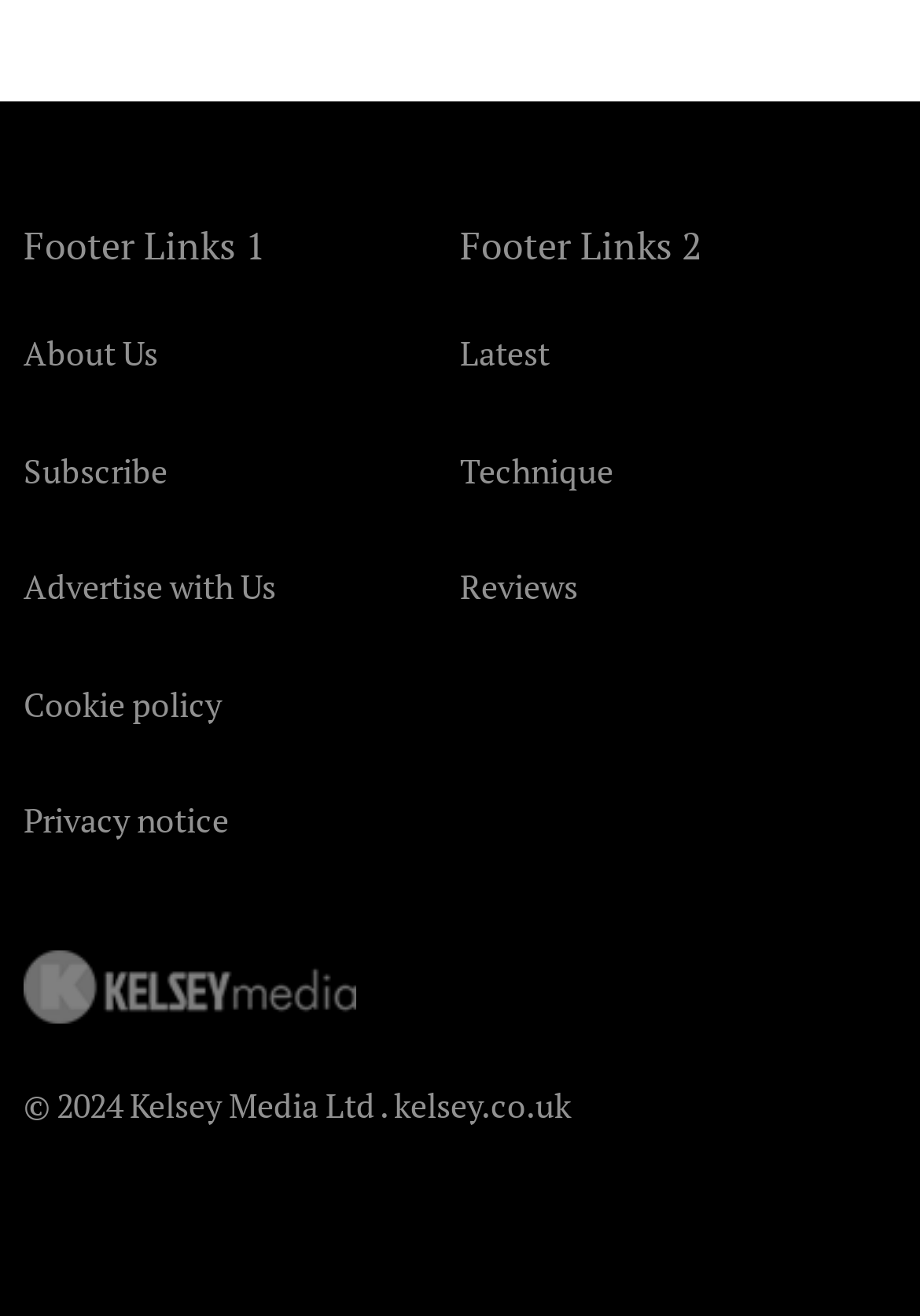What type of content is likely to be found on this website?
Examine the image closely and answer the question with as much detail as possible.

I made an educated guess by looking at the links present in the footer, which include 'Latest', 'Technique', and 'Reviews'. This suggests that the website is likely to have content related to reviews and techniques.